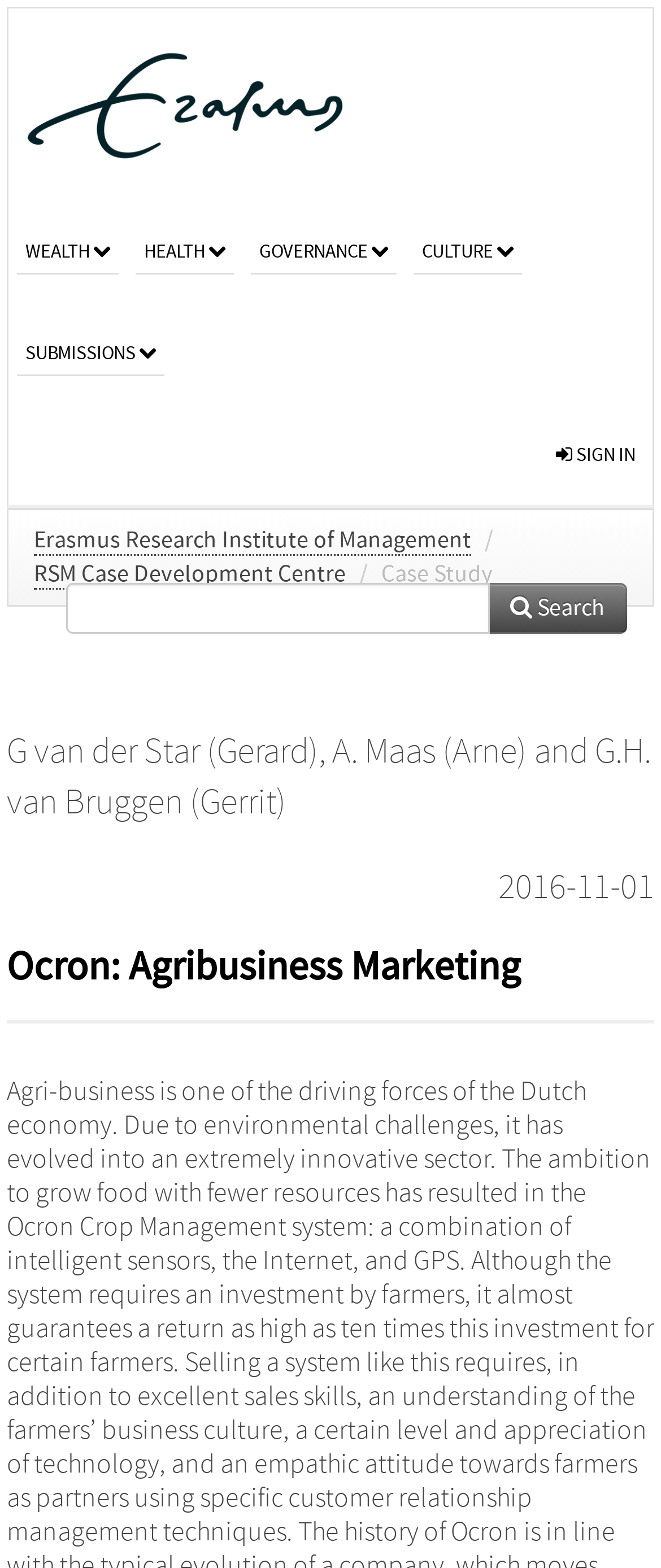Find the bounding box coordinates for the area that should be clicked to accomplish the instruction: "sign in".

[0.815, 0.258, 0.987, 0.322]